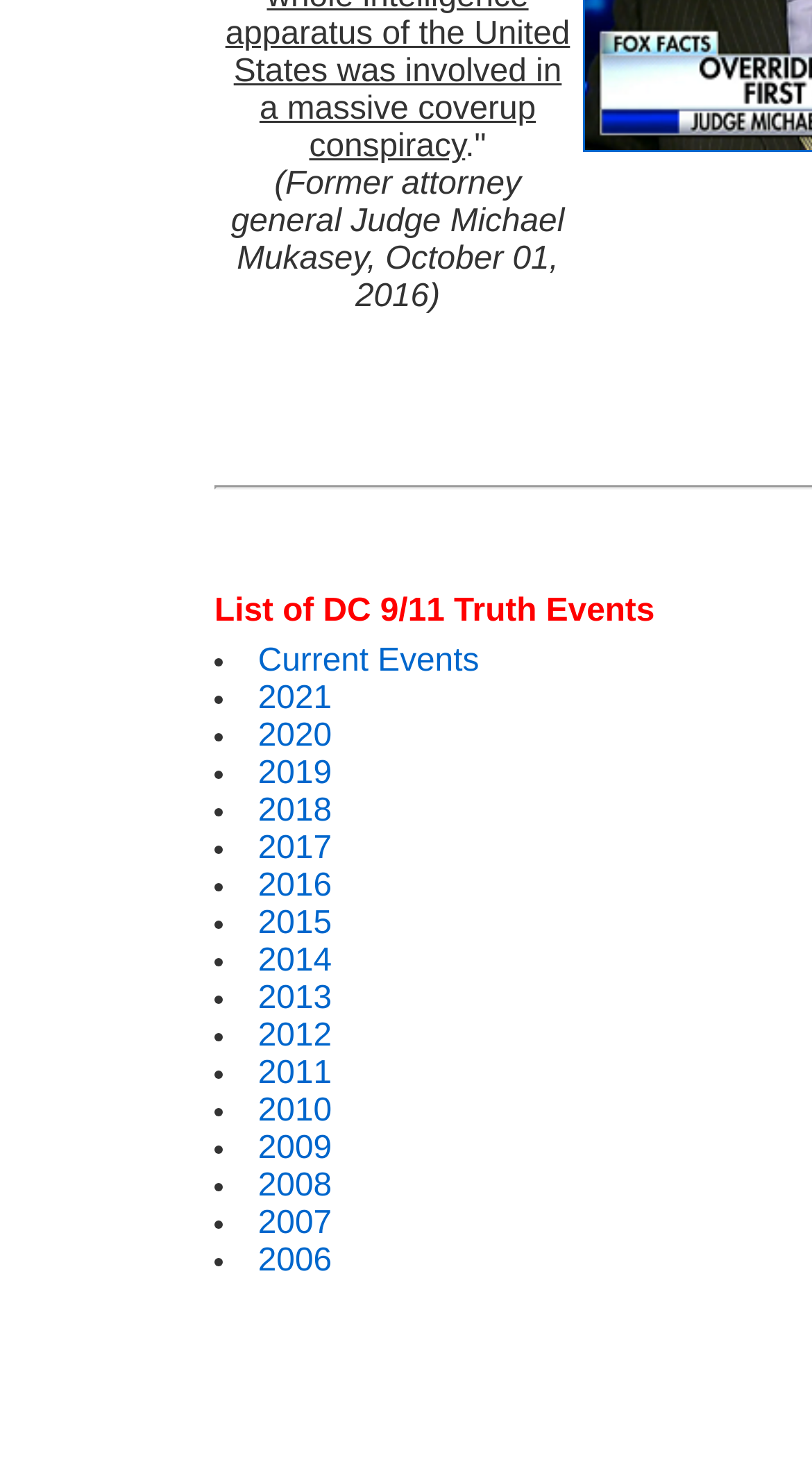Find the UI element described as: "2019" and predict its bounding box coordinates. Ensure the coordinates are four float numbers between 0 and 1, [left, top, right, bottom].

[0.305, 0.518, 0.396, 0.542]